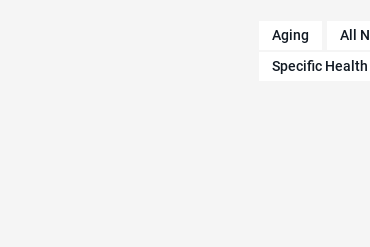Present an elaborate depiction of the scene captured in the image.

The image showcases a navigation area on a website featuring links related to health topics. Prominently displayed are three clickable categories: "Aging," "All Natural," and "Specific Health Concerns." This layout suggests a focus on various aspects of health and wellness, inviting users to explore articles or products associated with each category. The clean and minimalistic design of the navigation bar enhances user experience, making it easy to access relevant information regarding health supplements and specific health issues.